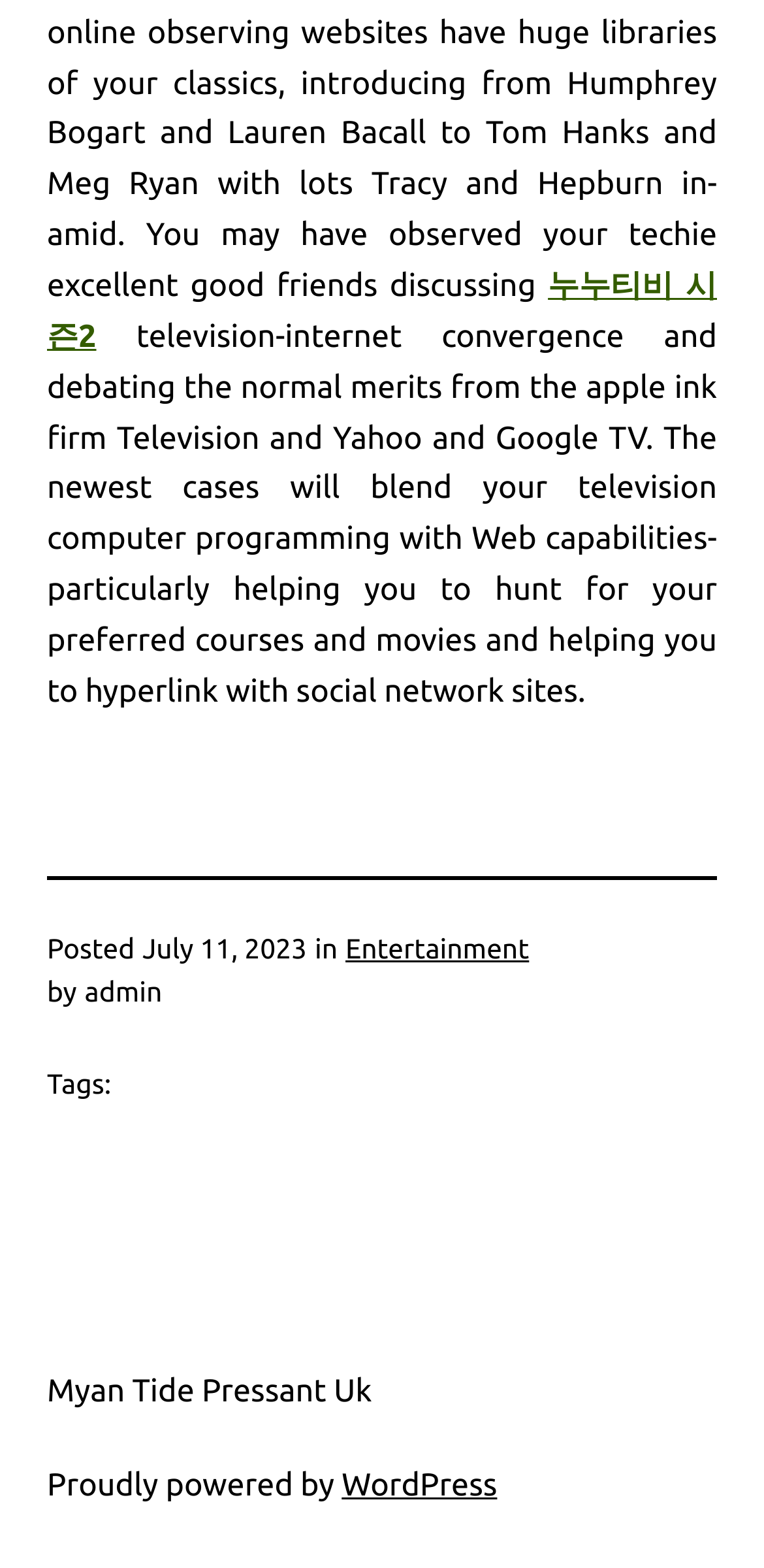Please answer the following question using a single word or phrase: 
What is the topic of the latest article?

Television-internet convergence